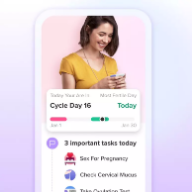Refer to the image and provide an in-depth answer to the question:
What is the purpose of the 'Take Ovulation Test' task?

The task 'Take Ovulation Test' is listed as one of the '3 important tasks today' in the app, suggesting that it is related to tracking ovulation and fertility windows, which is the primary function of the fertility tracker app.